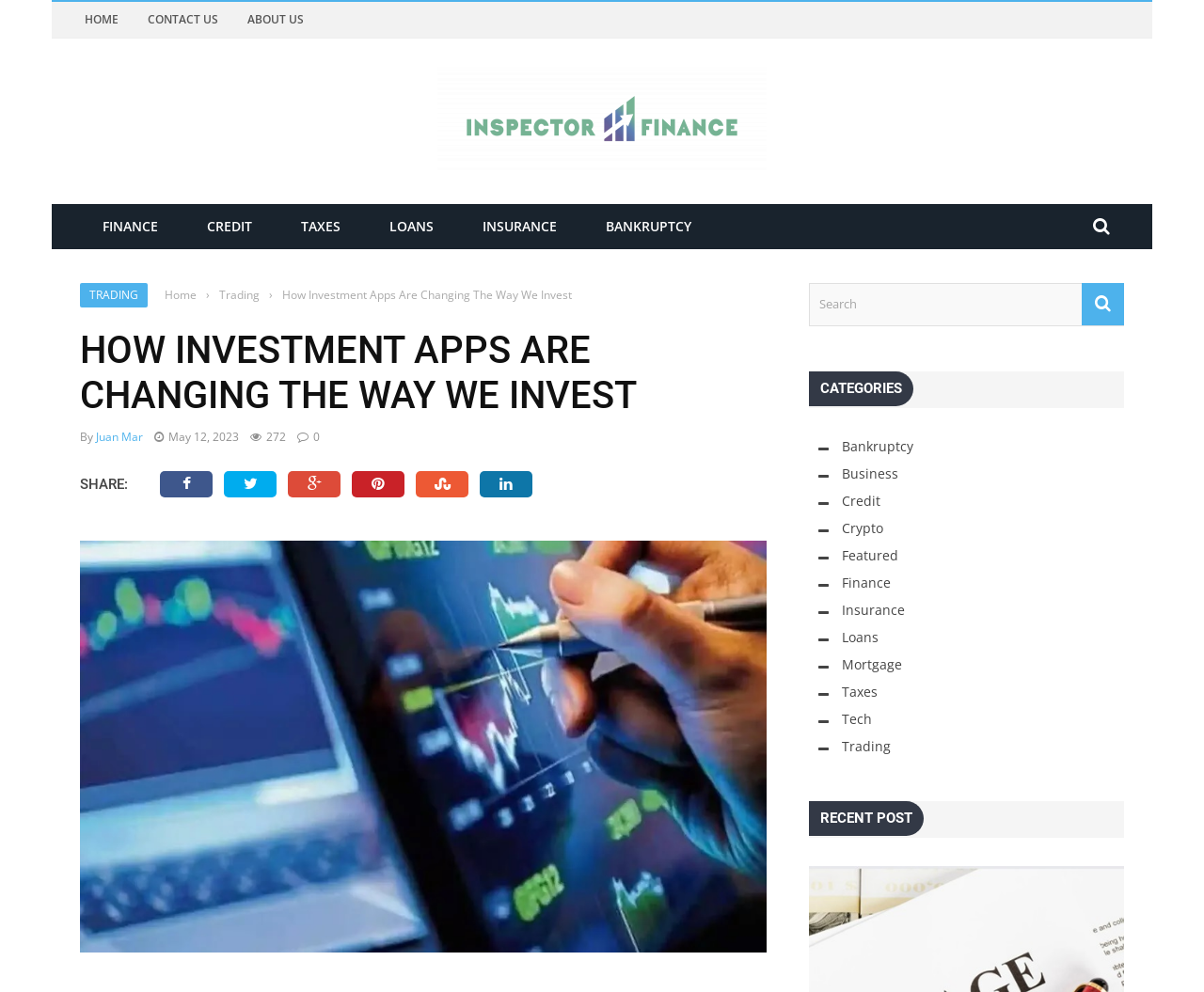Identify the bounding box coordinates of the element that should be clicked to fulfill this task: "Share this article on Facebook". The coordinates should be provided as four float numbers between 0 and 1, i.e., [left, top, right, bottom].

[0.133, 0.475, 0.183, 0.501]